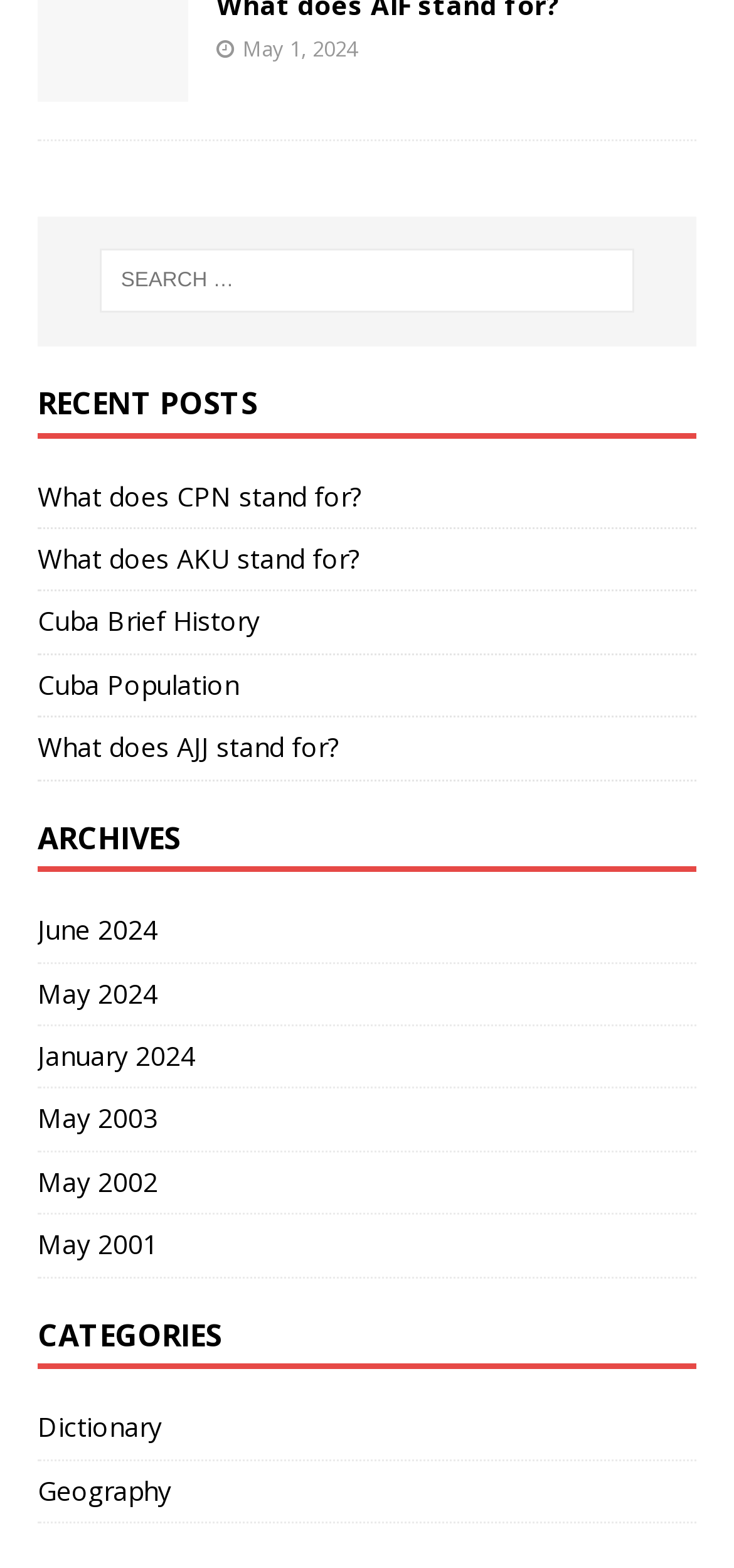Pinpoint the bounding box coordinates of the element to be clicked to execute the instruction: "Read the post about what CPN stands for".

[0.051, 0.305, 0.492, 0.327]